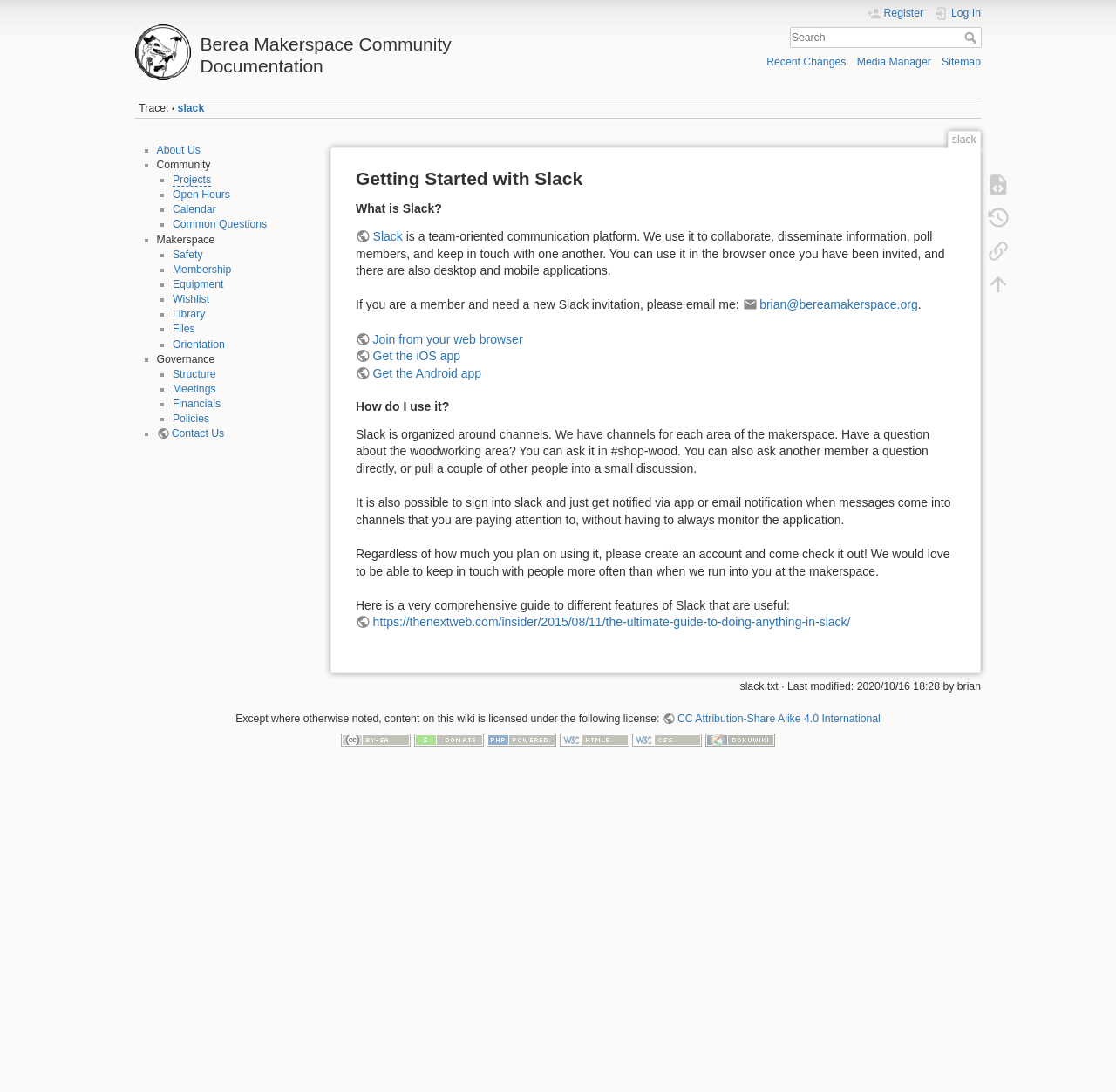From the details in the image, provide a thorough response to the question: Where can members get the iOS app?

The question can be answered by looking at the link element on the webpage, which contains the text 'Get the iOS app' and allows members to download the app.